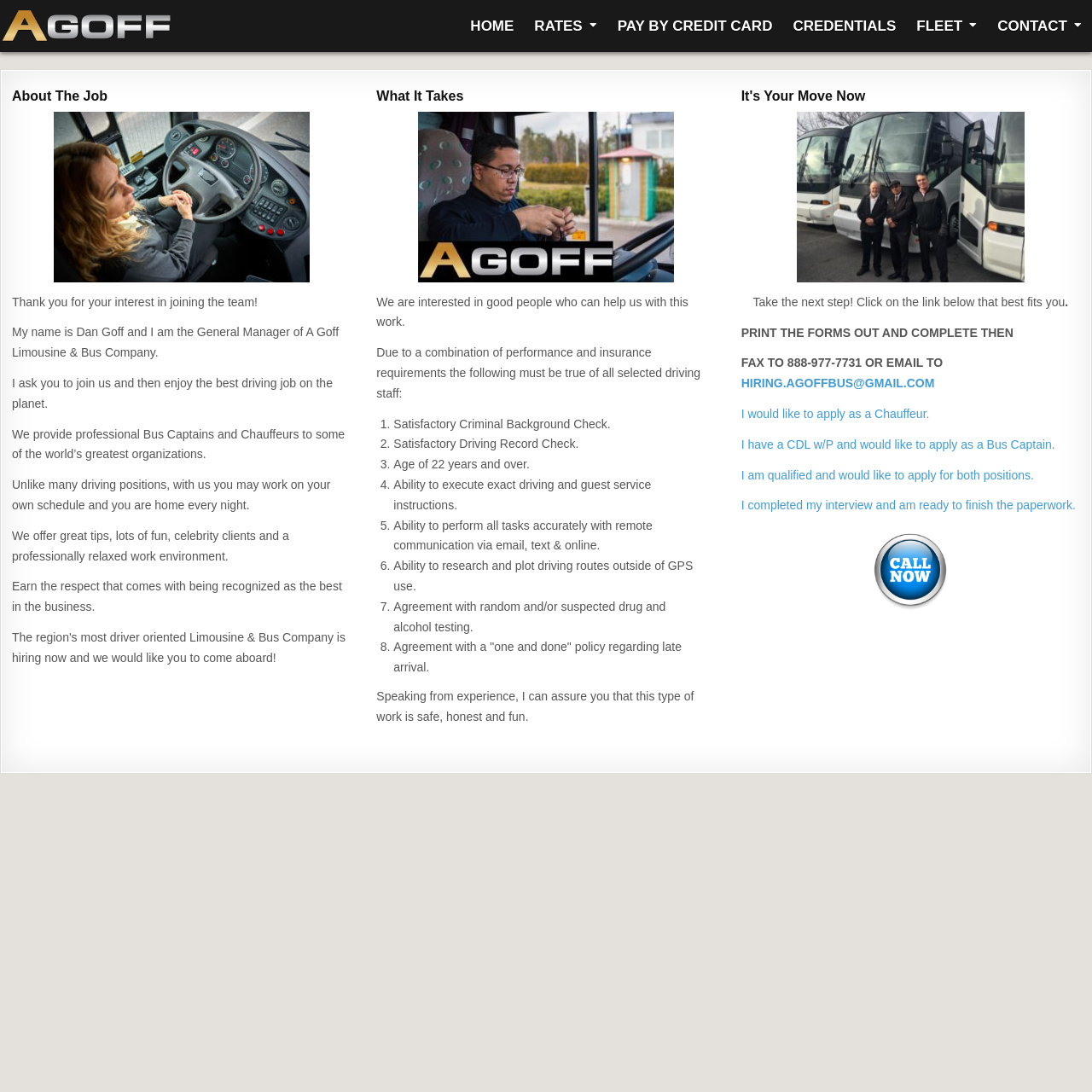Answer the question below using just one word or a short phrase: 
What is the company name?

A Goff